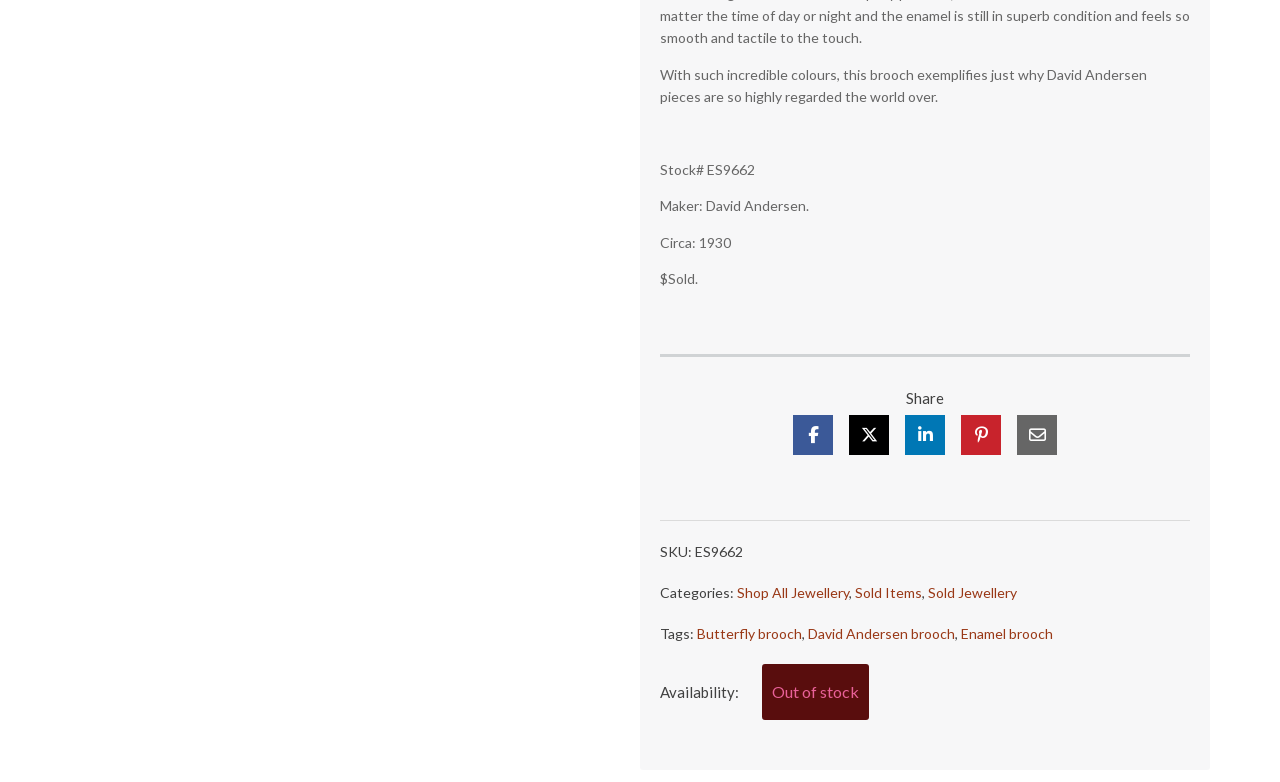Give the bounding box coordinates for this UI element: "Enamel brooch". The coordinates should be four float numbers between 0 and 1, arranged as [left, top, right, bottom].

[0.751, 0.799, 0.823, 0.821]